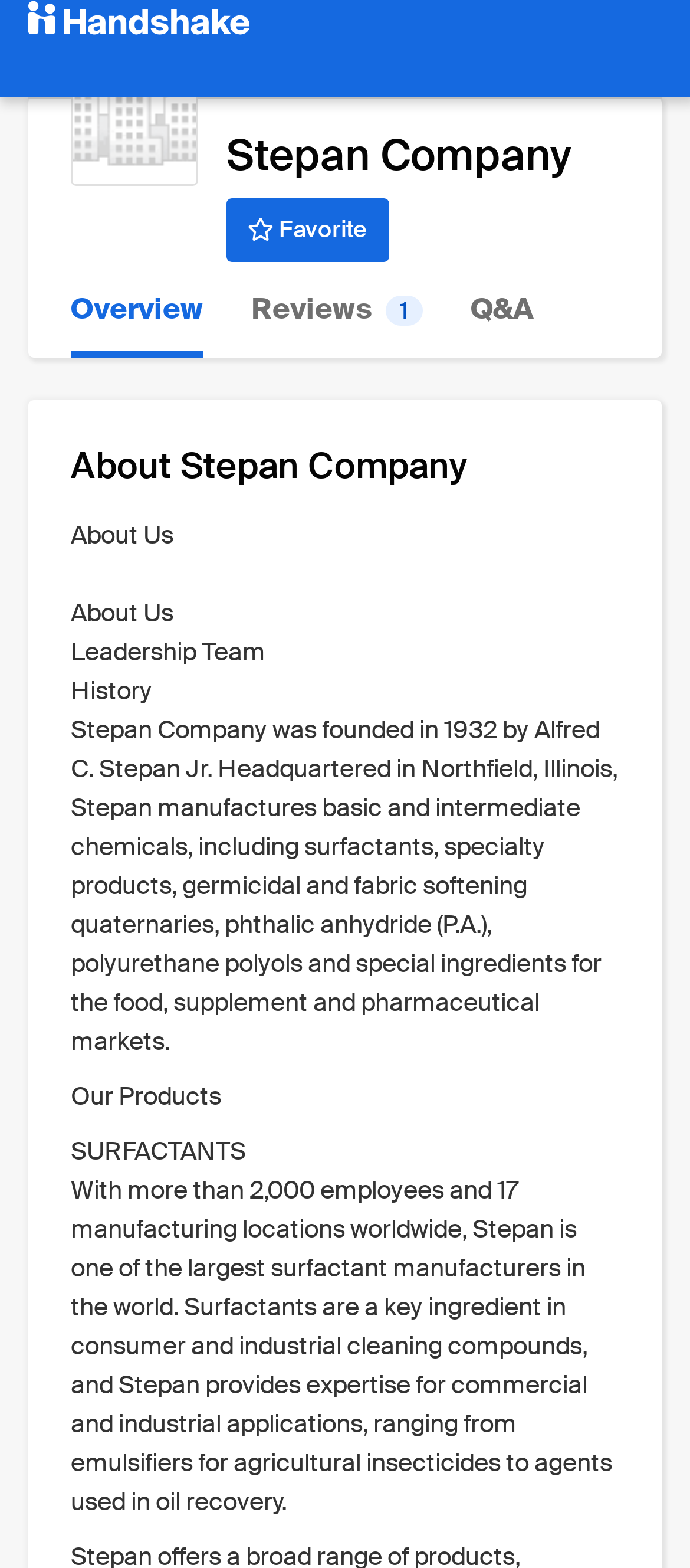How many manufacturing locations does Stepan have?
We need a detailed and exhaustive answer to the question. Please elaborate.

I found this answer by reading the text under the 'Our Products' section, which states 'With more than 2,000 employees and 17 manufacturing locations worldwide, Stepan is one of the largest surfactant manufacturers in the world.'